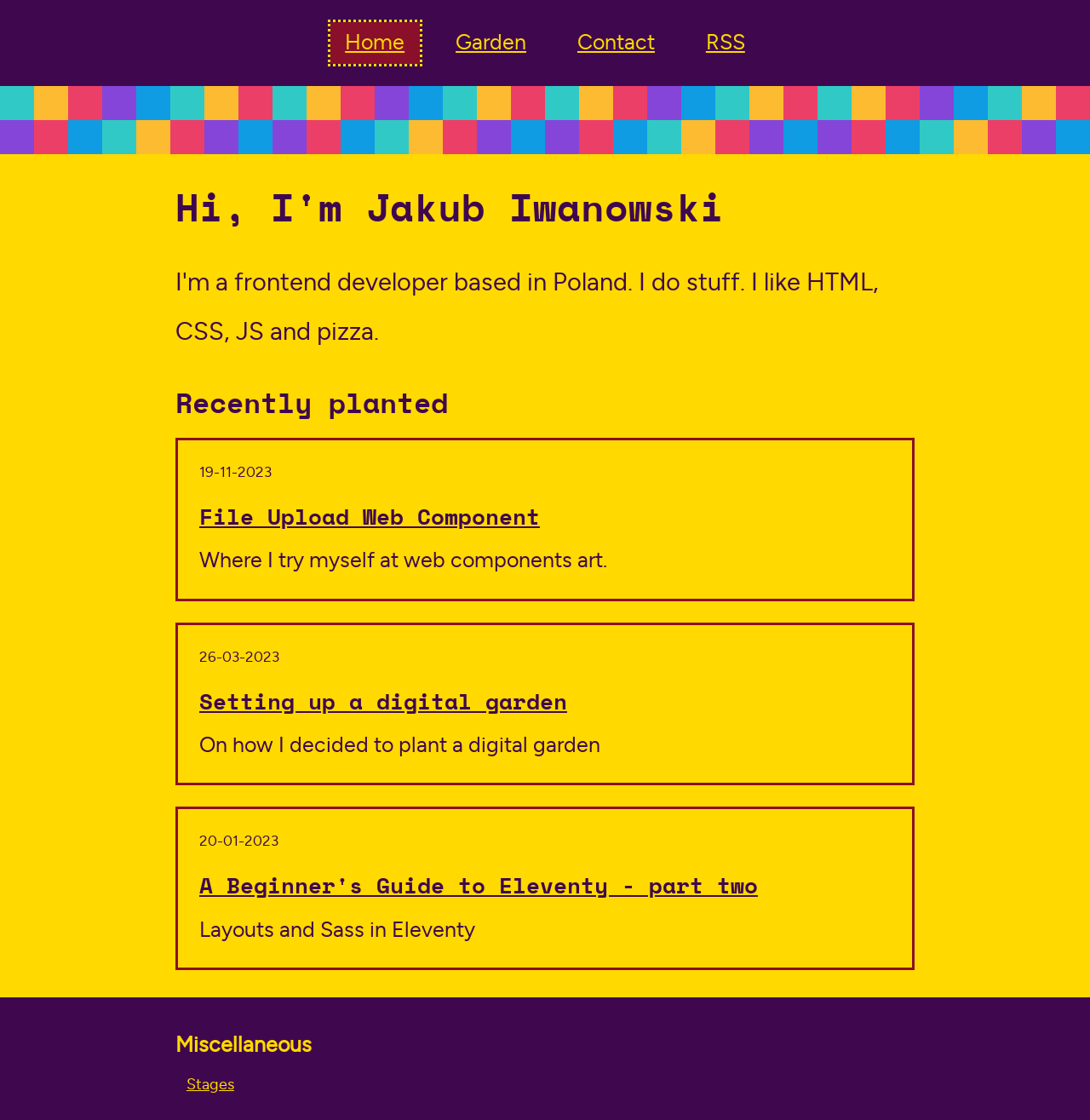Generate a thorough explanation of the webpage's elements.

The webpage is a personal digital garden belonging to Jakub Iwanowski. At the top, there is a navigation menu with four links: "Home", "Garden", "Contact", and "RSS", aligned horizontally and centered. 

Below the navigation menu, there is a main section that occupies most of the page. It starts with a heading that introduces the author, "Hi, I'm Jakub Iwanowski". 

Underneath the introduction, there is a section titled "Recently planted", which appears to be a list of blog posts or articles. Each post is represented by a heading, a date, and a brief description. There are five posts in total, with titles such as "File Upload Web Component", "Setting up a digital garden", "A Beginner's Guide to Eleventy - part two", and others. The posts are arranged vertically, with the most recent one at the top.

At the bottom of the page, there is a section labeled "Miscellaneous" with a single link titled "Stages".